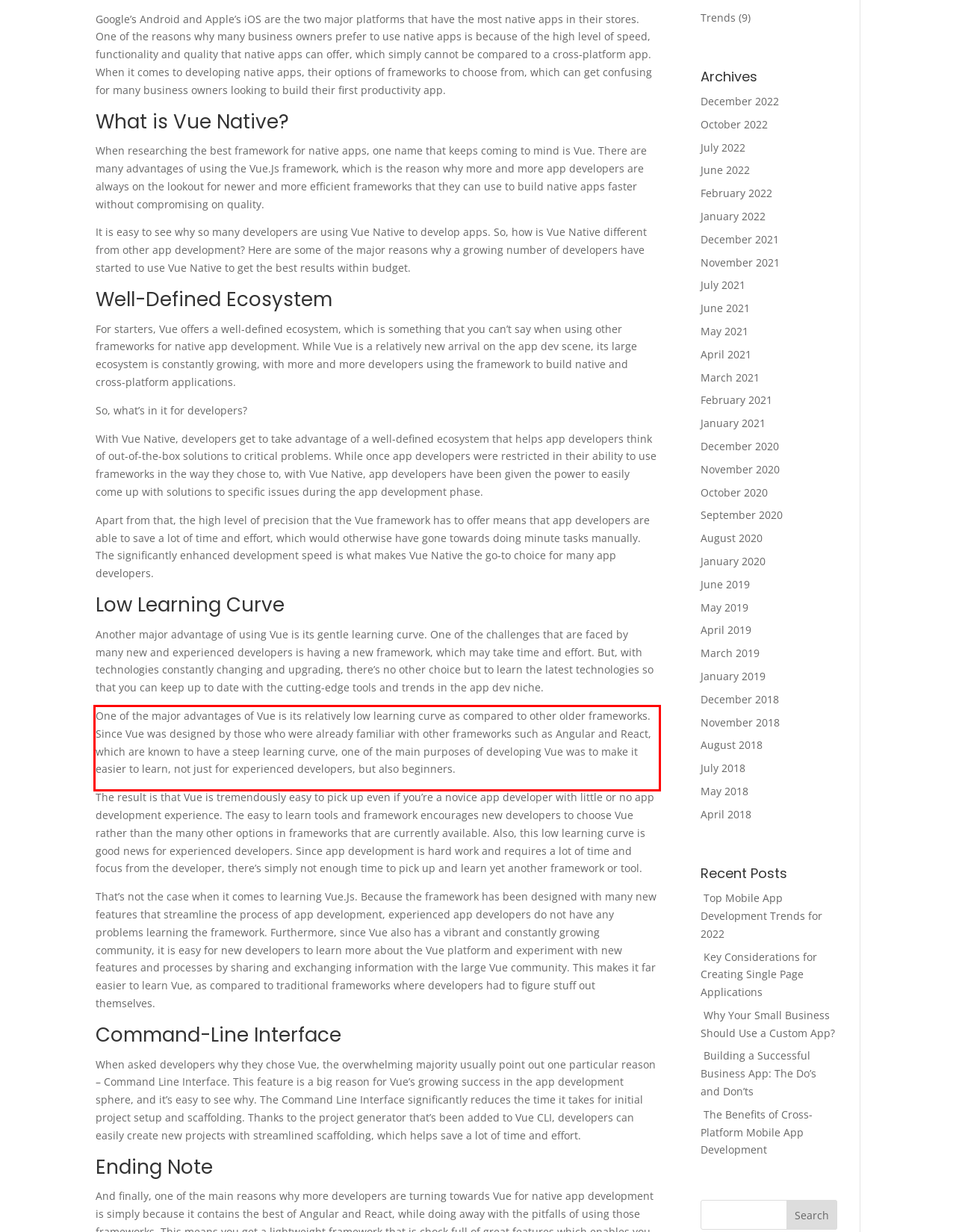You are provided with a screenshot of a webpage containing a red bounding box. Please extract the text enclosed by this red bounding box.

One of the major advantages of Vue is its relatively low learning curve as compared to other older frameworks. Since Vue was designed by those who were already familiar with other frameworks such as Angular and React, which are known to have a steep learning curve, one of the main purposes of developing Vue was to make it easier to learn, not just for experienced developers, but also beginners.